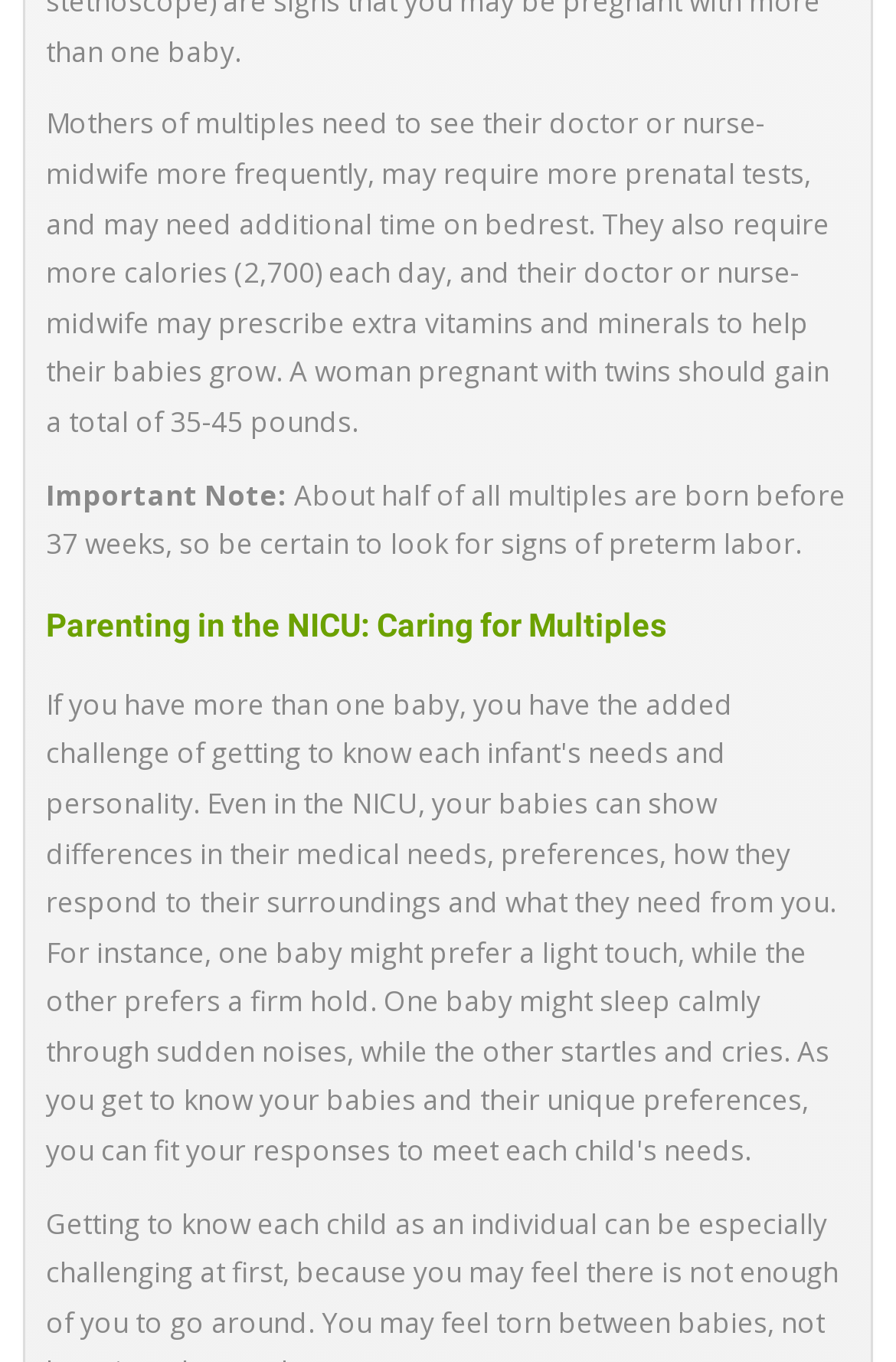How many list markers are there?
Carefully examine the image and provide a detailed answer to the question.

I counted the list markers on the webpage, which are represented by '•' symbols, and found three of them.